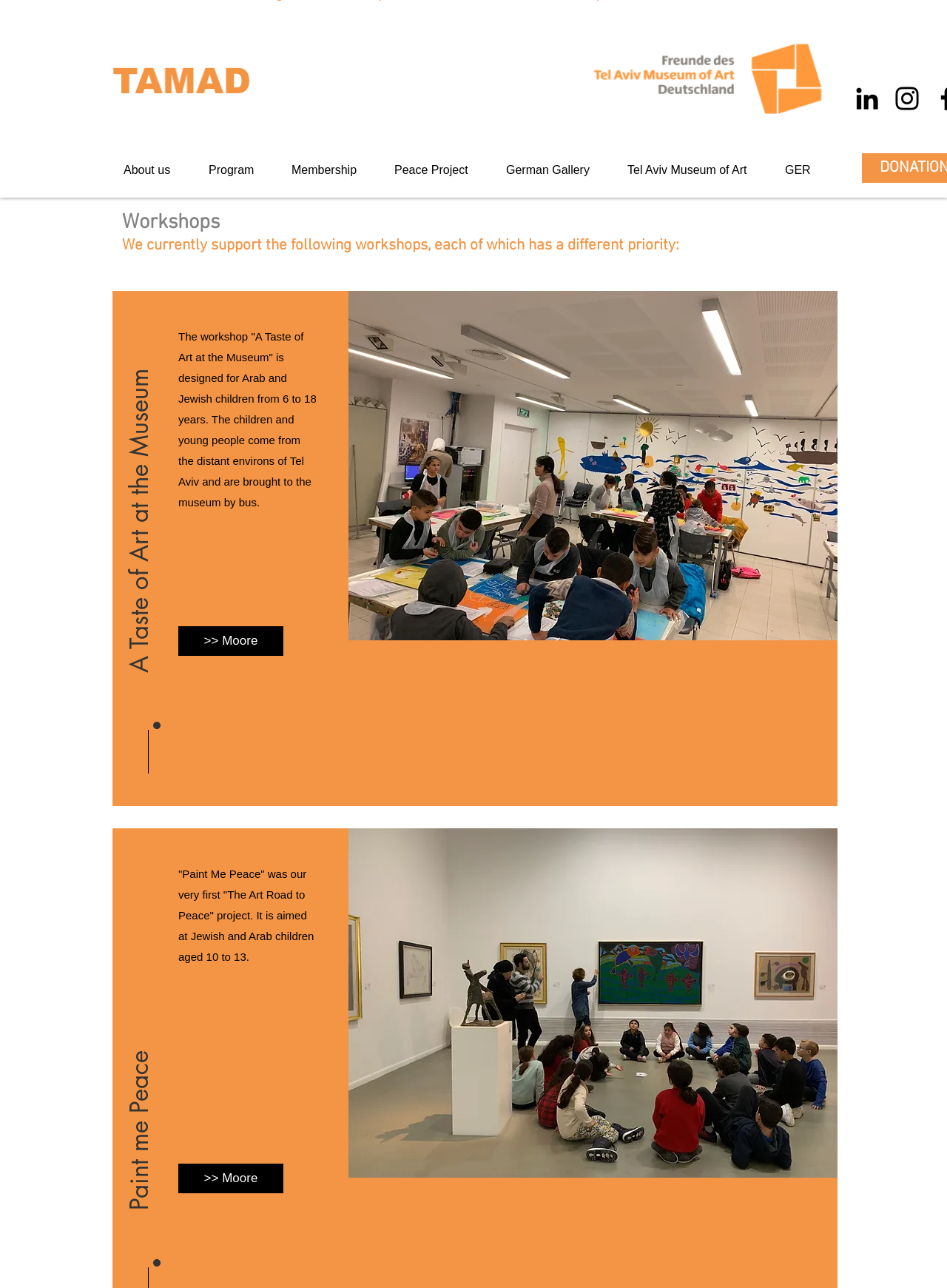Please specify the bounding box coordinates of the region to click in order to perform the following instruction: "View the details of A Taste of Art at the Museum workshop".

[0.125, 0.235, 0.17, 0.522]